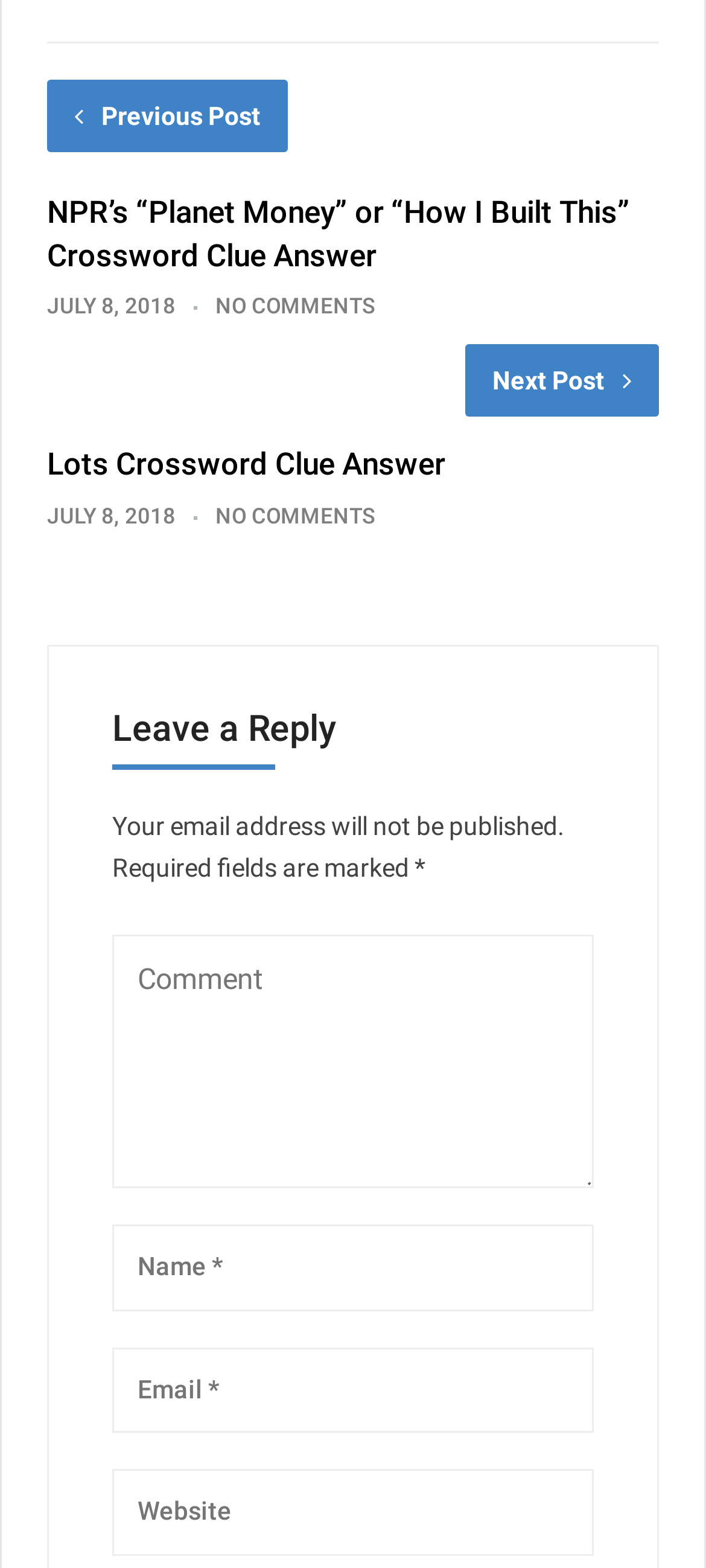What is the date of the 'Lots Crossword Clue Answer' post?
Please give a detailed and thorough answer to the question, covering all relevant points.

I found the answer by examining the StaticText element below the 'Lots Crossword Clue Answer' heading, which contains the date 'JULY 8, 2018'. This date is likely to be the publication date of the post.